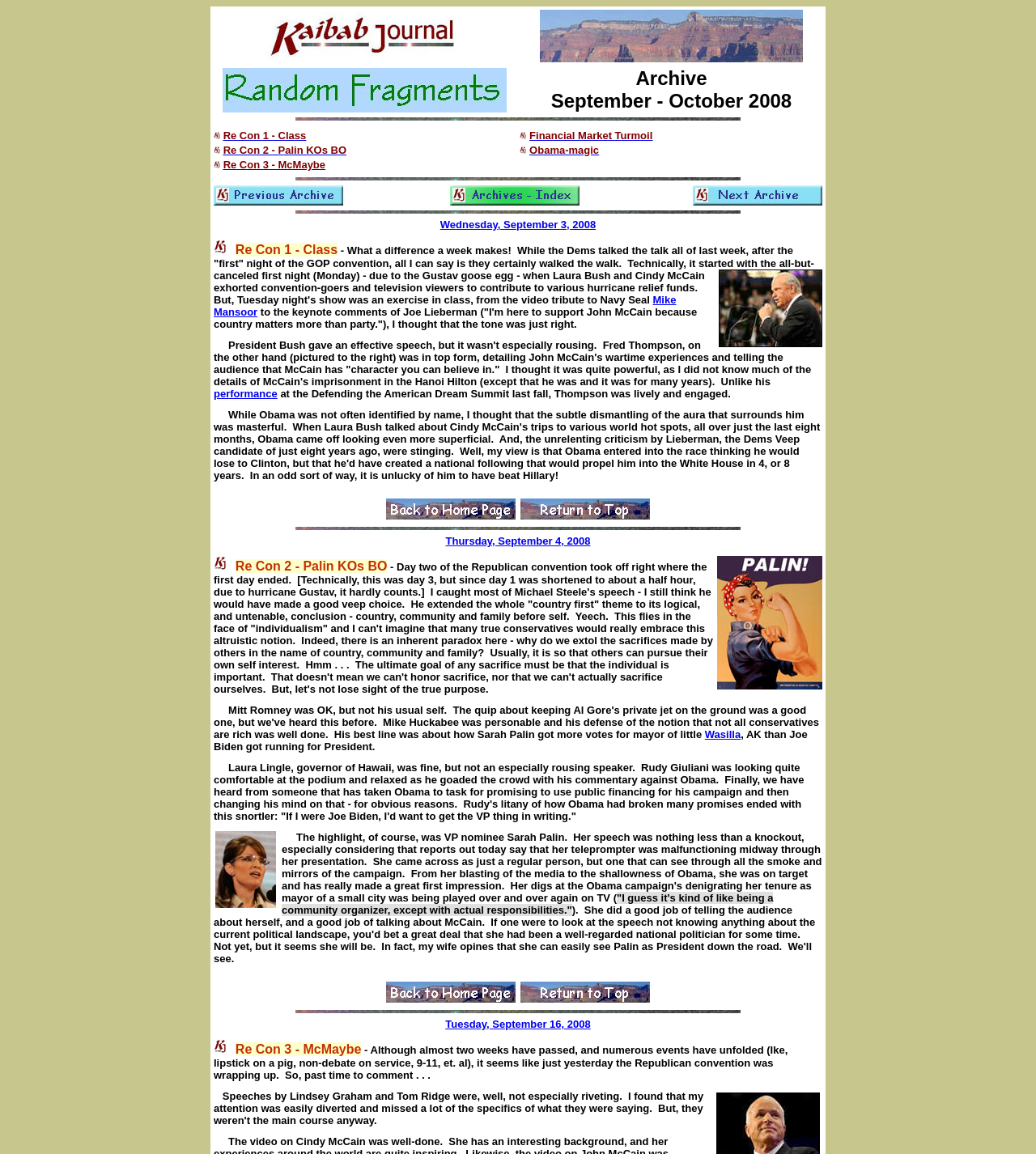Give a one-word or one-phrase response to the question:
How many images are in the first table row?

2